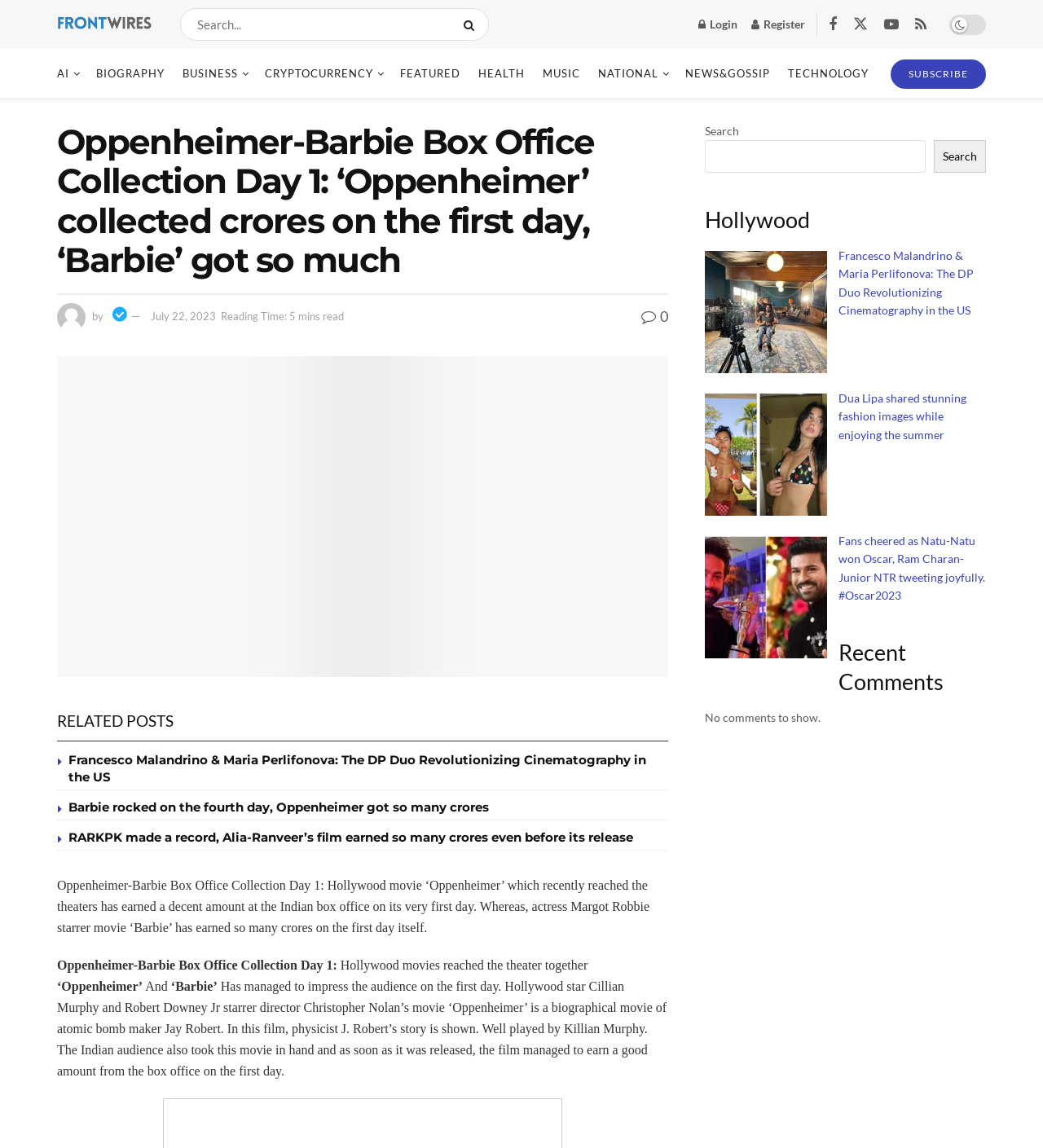Please give a succinct answer using a single word or phrase:
What is the name of the movie starring Margot Robbie?

Barbie